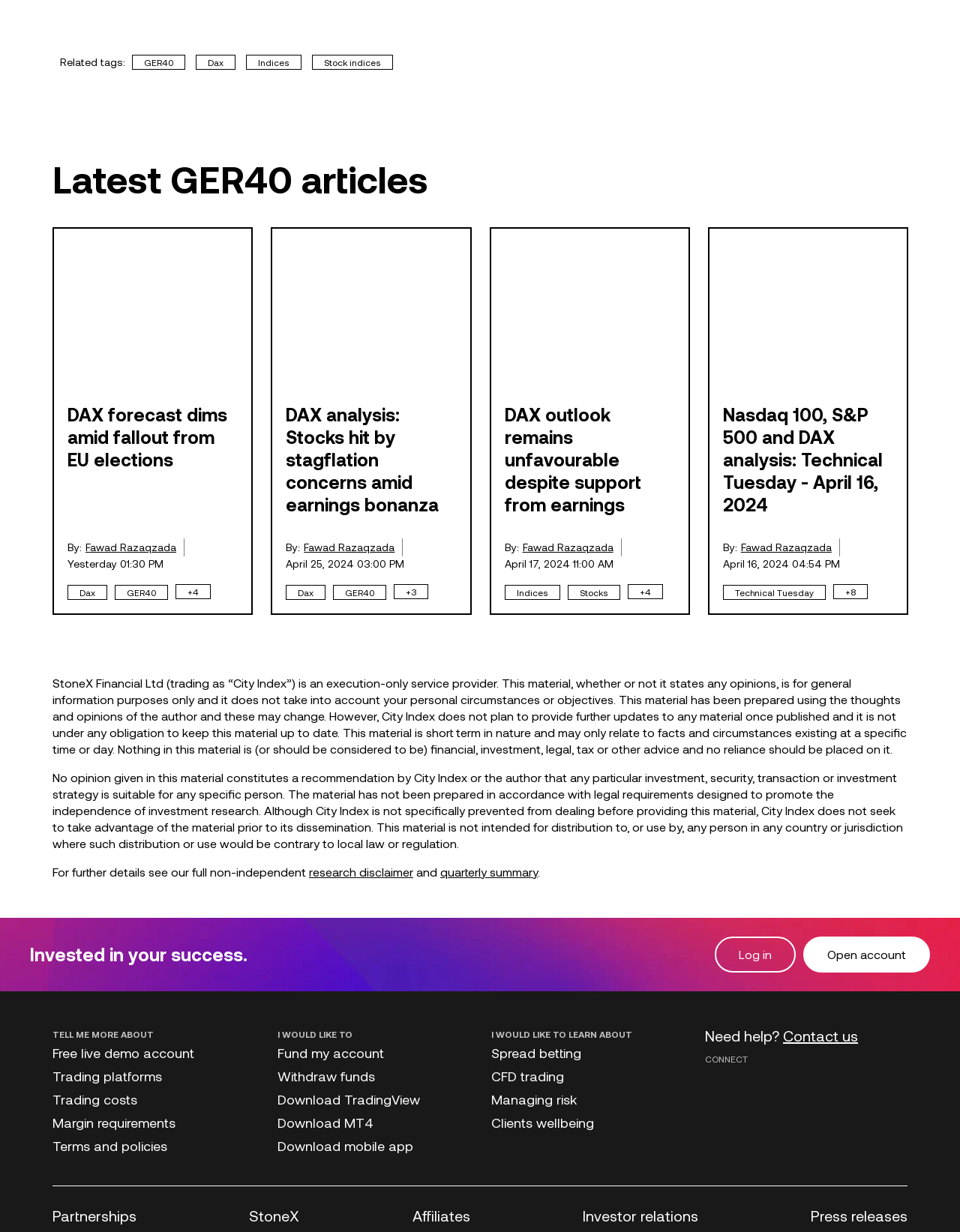What is the topic of the latest articles?
Based on the image, give a one-word or short phrase answer.

GER40